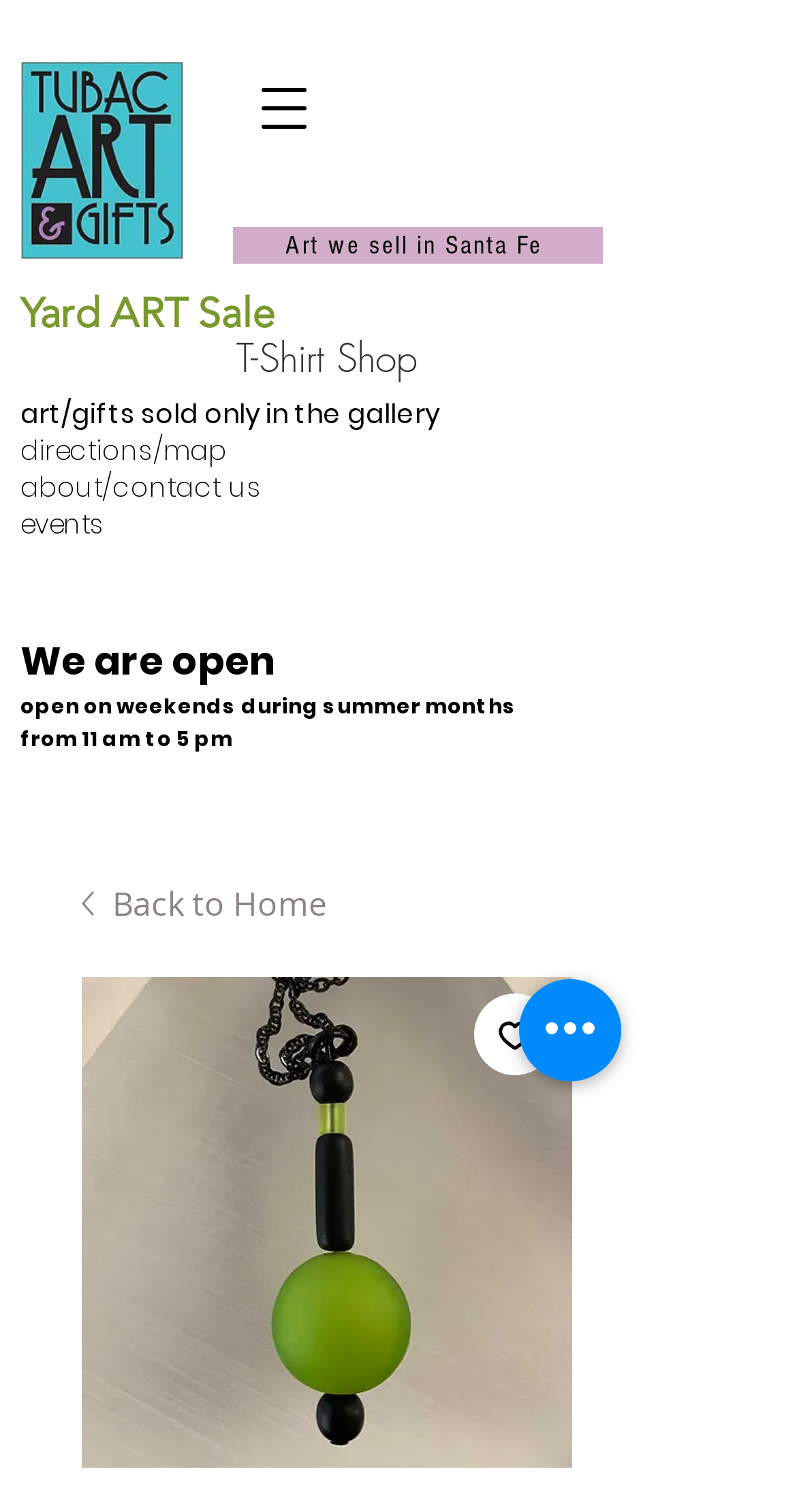Can you provide the bounding box coordinates for the element that should be clicked to implement the instruction: "Click the Facebook link"?

None